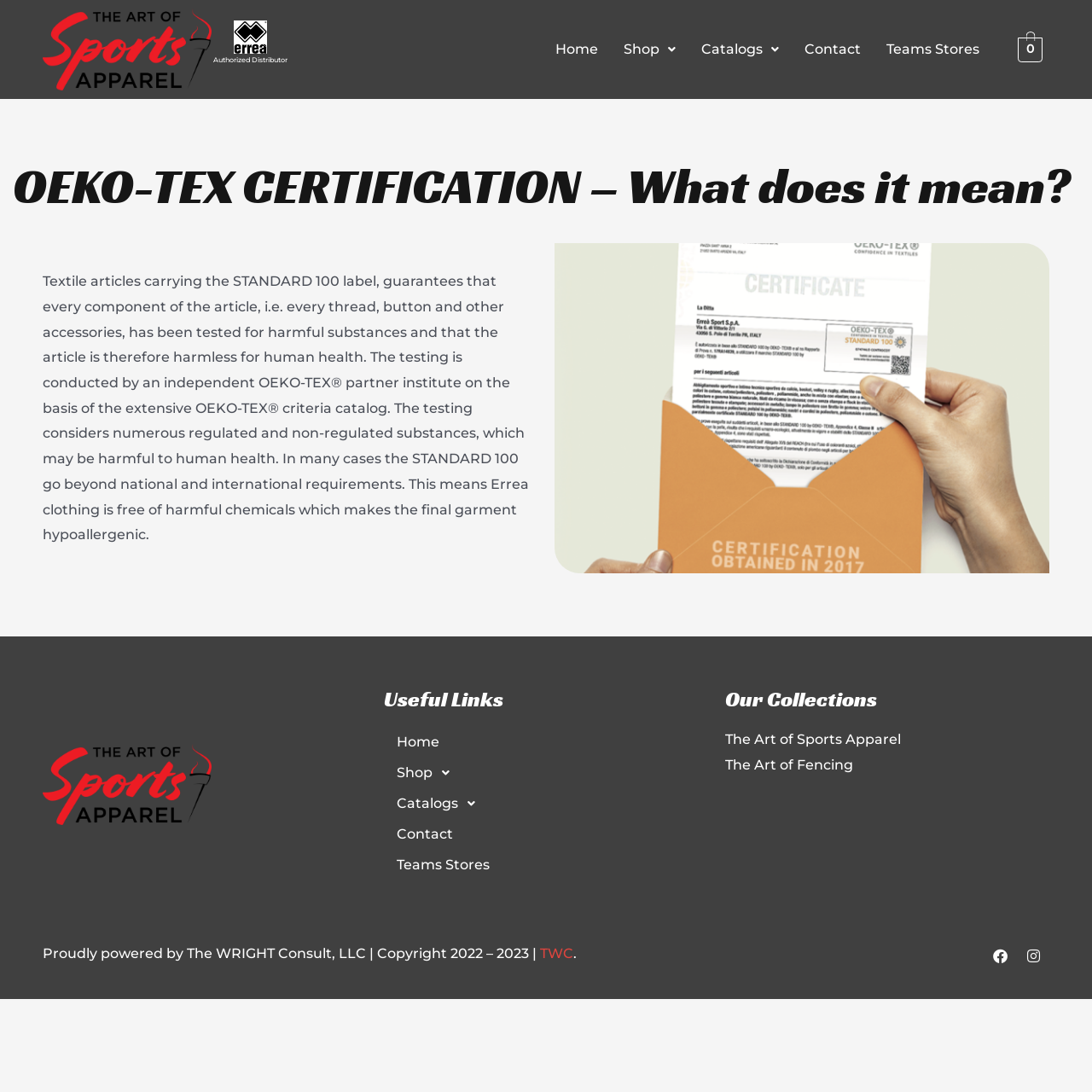What is the topic of the main article on the webpage?
Look at the image and respond with a one-word or short phrase answer.

OEKO-TEX certification